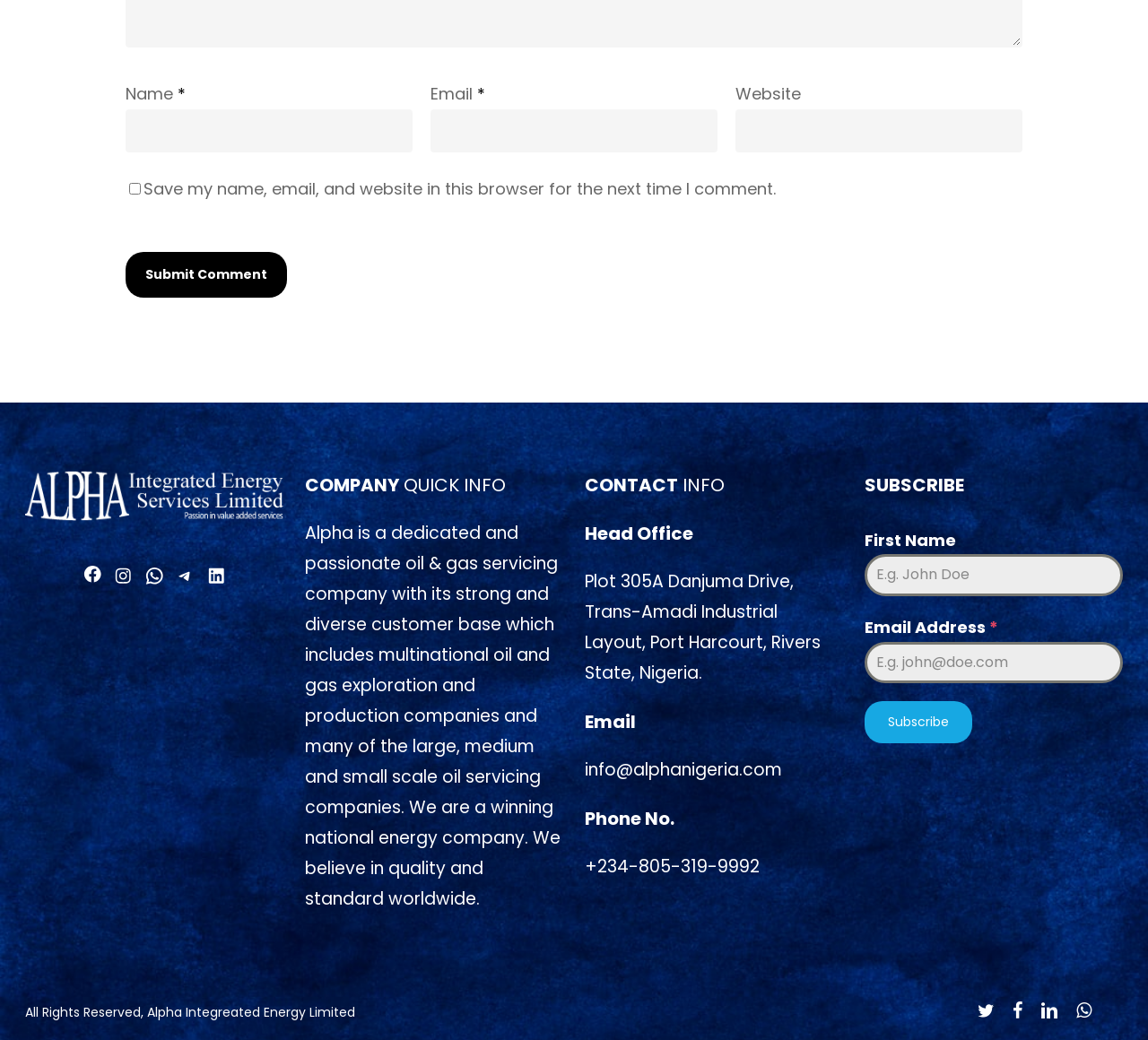Using the description: "Subscribe", identify the bounding box of the corresponding UI element in the screenshot.

[0.753, 0.675, 0.847, 0.714]